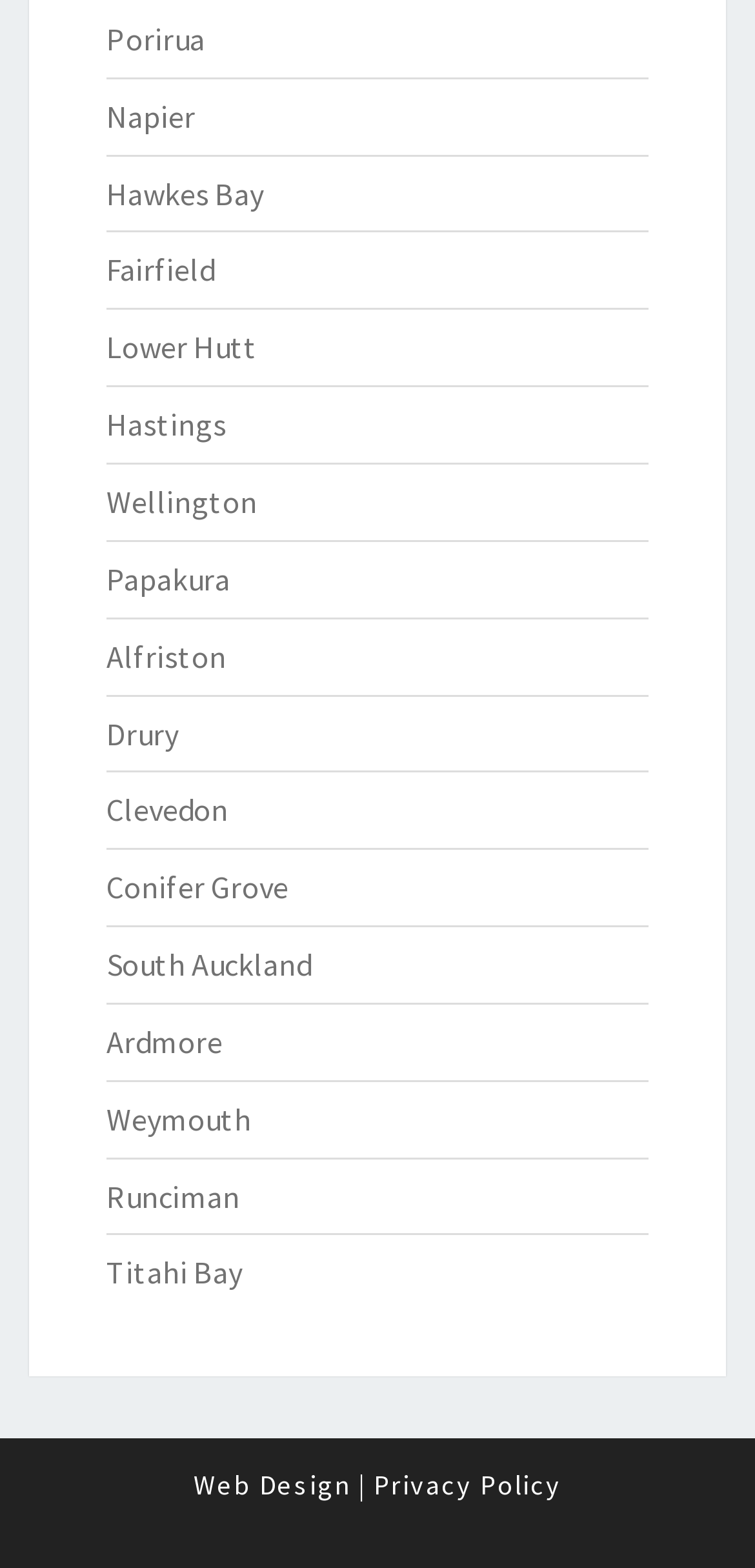Provide a short, one-word or phrase answer to the question below:
Is there a link to 'Web Design' on the webpage?

Yes